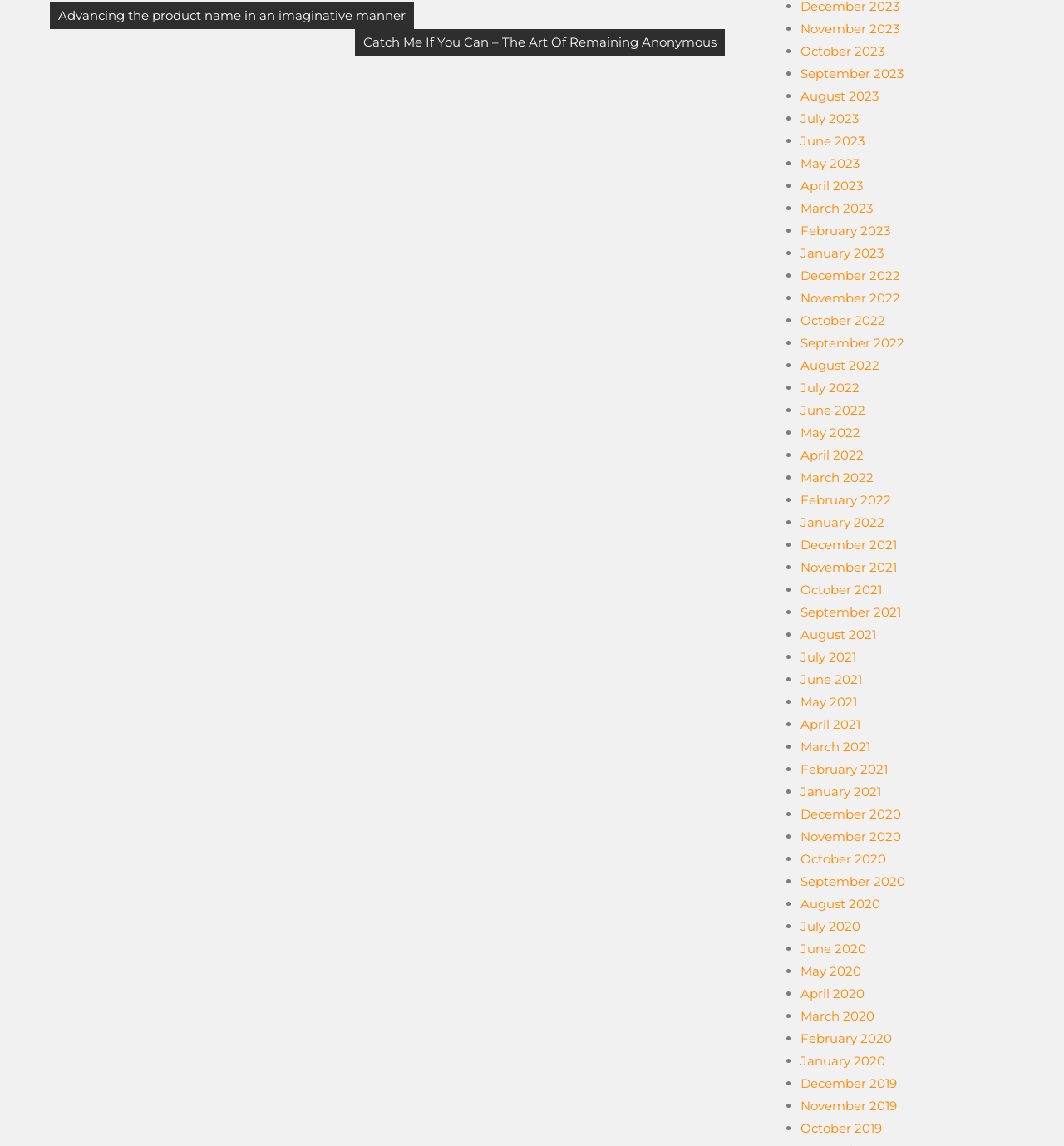What is the earliest month available in the navigation section?
Give a single word or phrase answer based on the content of the image.

December 2020